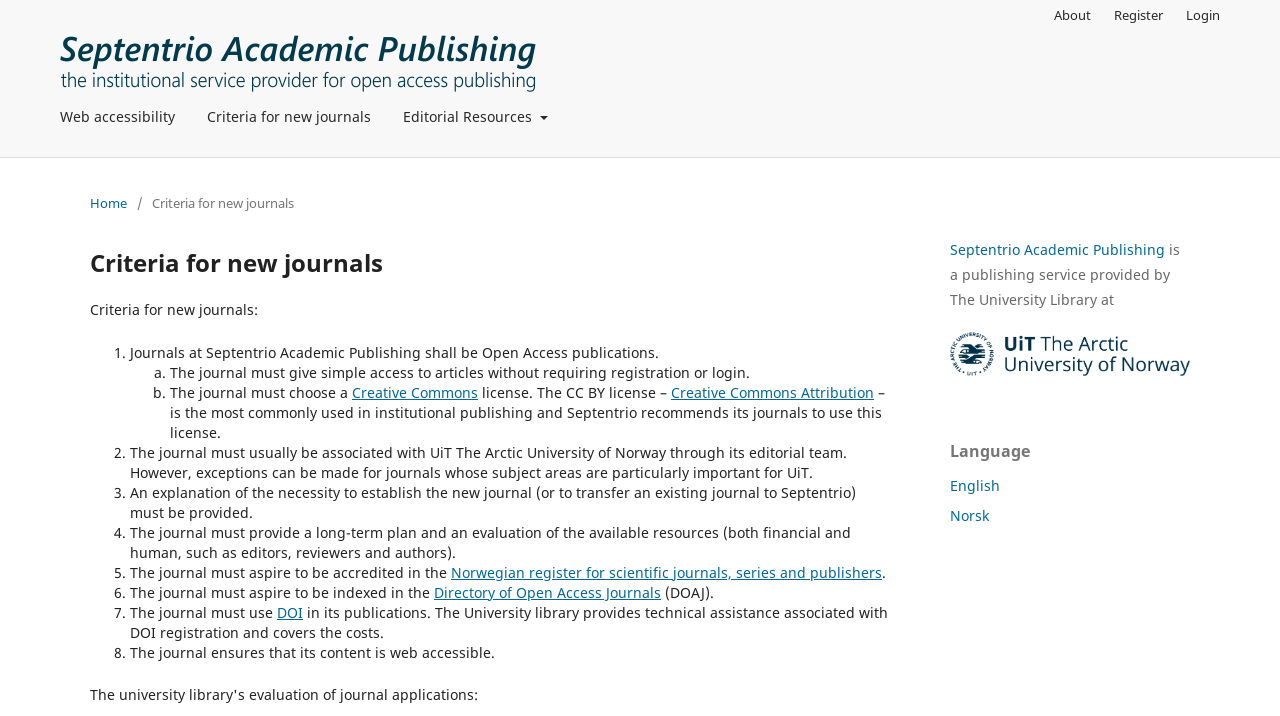Kindly determine the bounding box coordinates for the clickable area to achieve the given instruction: "Click on the link to Septentrio Academic Publishing".

[0.047, 0.049, 0.419, 0.128]